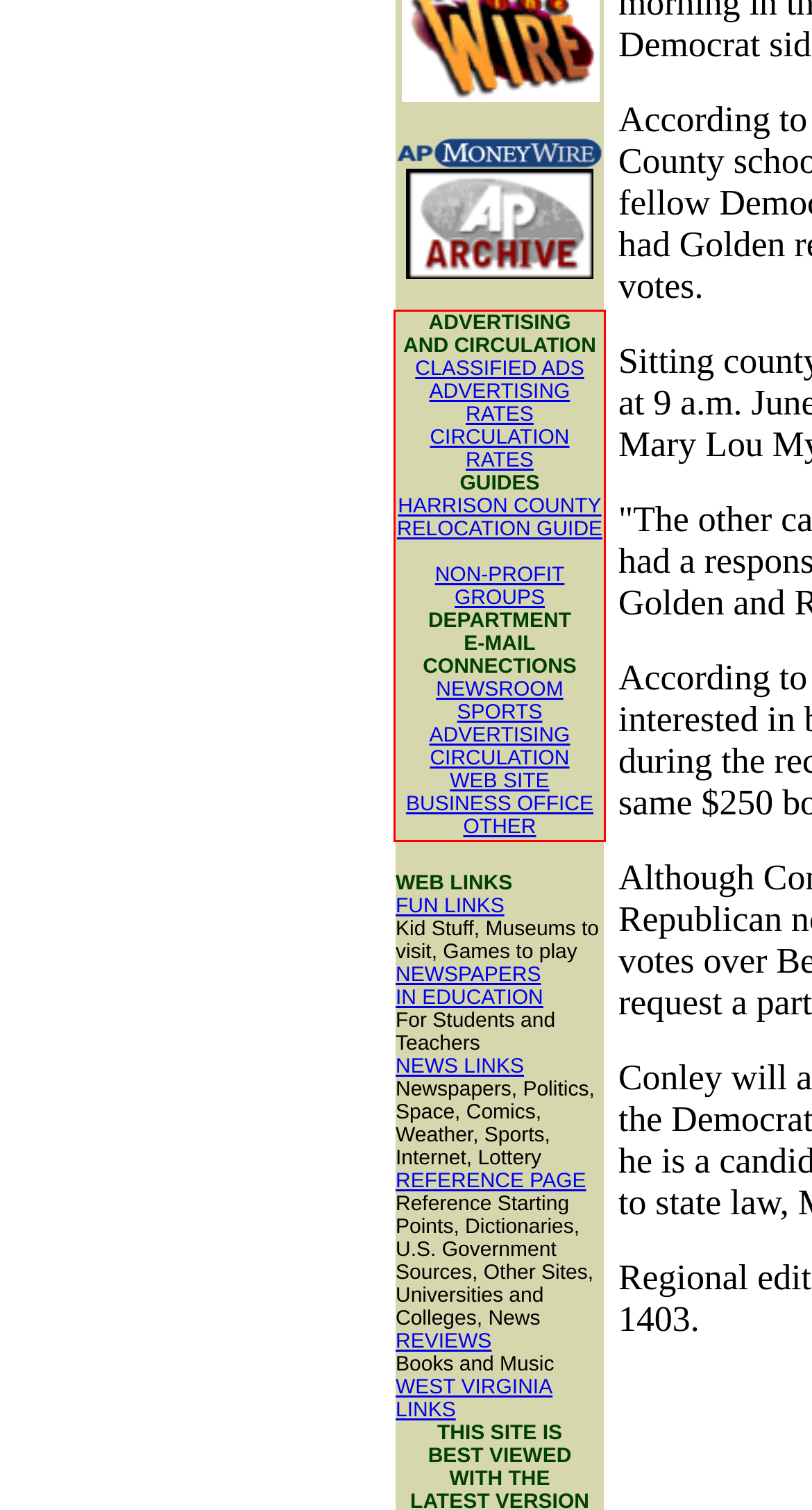Using the provided webpage screenshot, identify and read the text within the red rectangle bounding box.

ADVERTISING AND CIRCULATION CLASSIFIED ADS ADVERTISING RATES CIRCULATION RATES GUIDES HARRISON COUNTY RELOCATION GUIDE NON-PROFIT GROUPS DEPARTMENT E-MAIL CONNECTIONS NEWSROOM SPORTS ADVERTISING CIRCULATION WEB SITE BUSINESS OFFICE OTHER